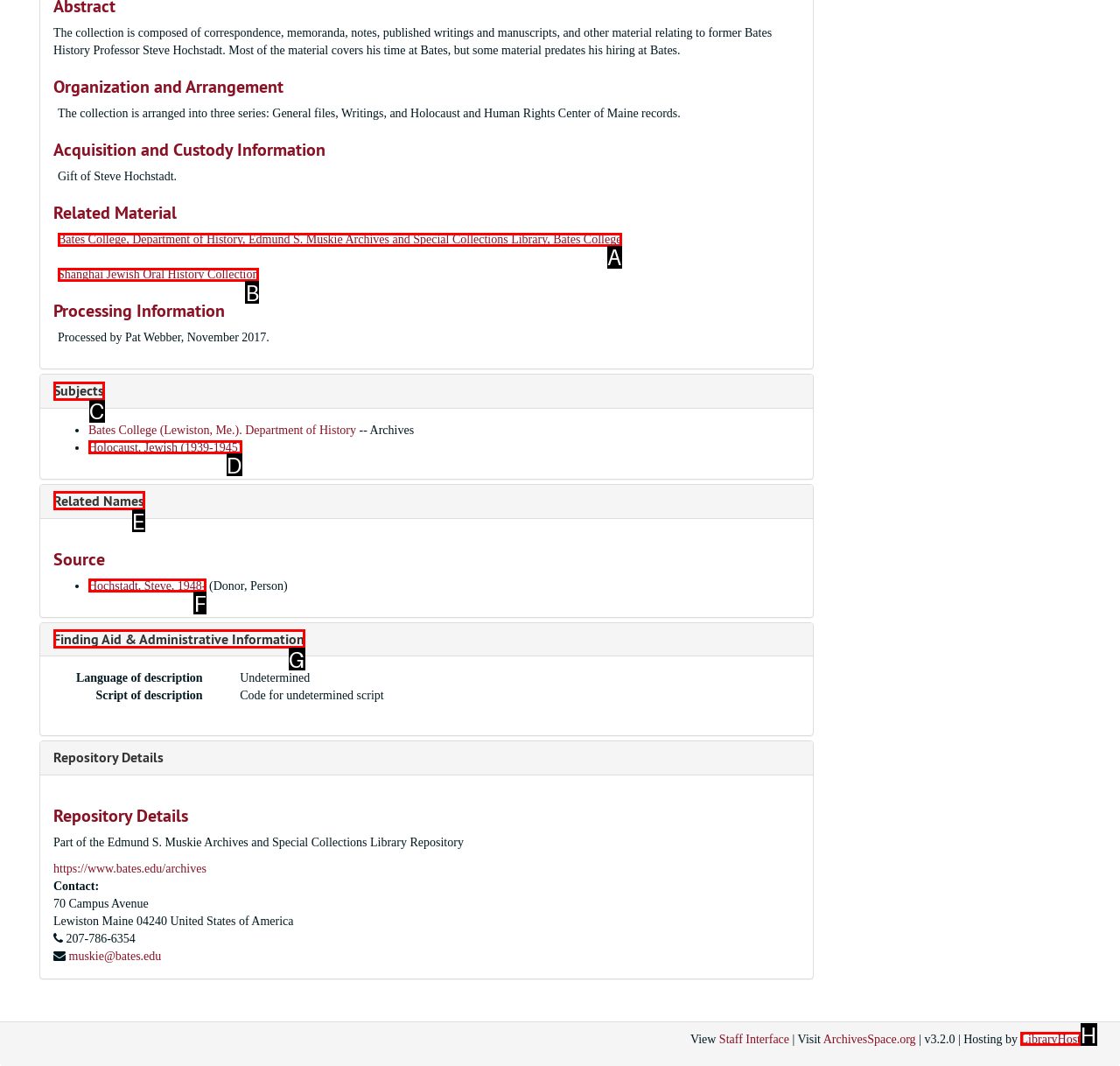Which option should be clicked to complete this task: Click on the 'Log In' button
Reply with the letter of the correct choice from the given choices.

None